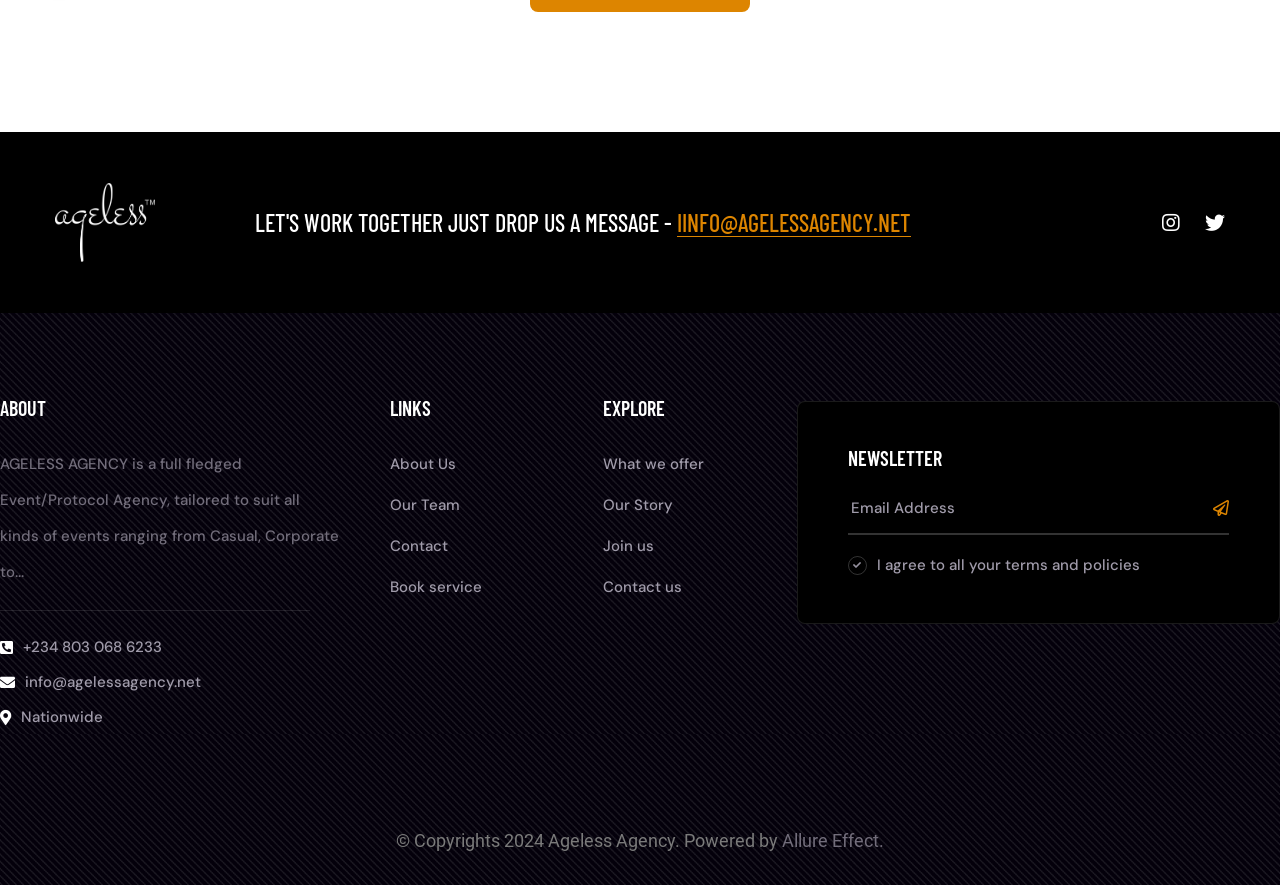Locate the bounding box of the UI element described in the following text: "+234 803 068 6233".

[0.018, 0.72, 0.127, 0.743]